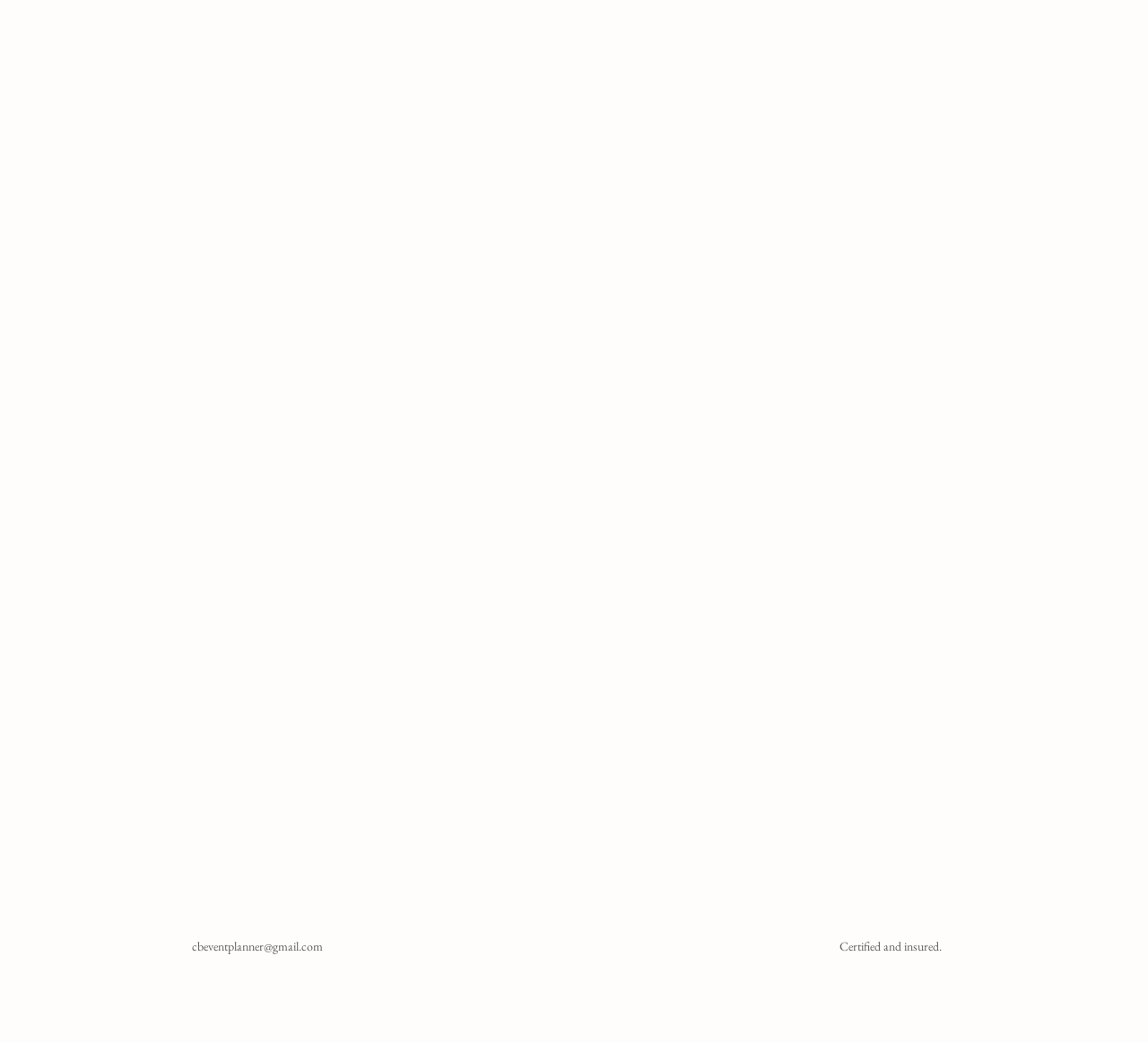Please identify the bounding box coordinates of where to click in order to follow the instruction: "Contact via email".

[0.167, 0.899, 0.281, 0.915]